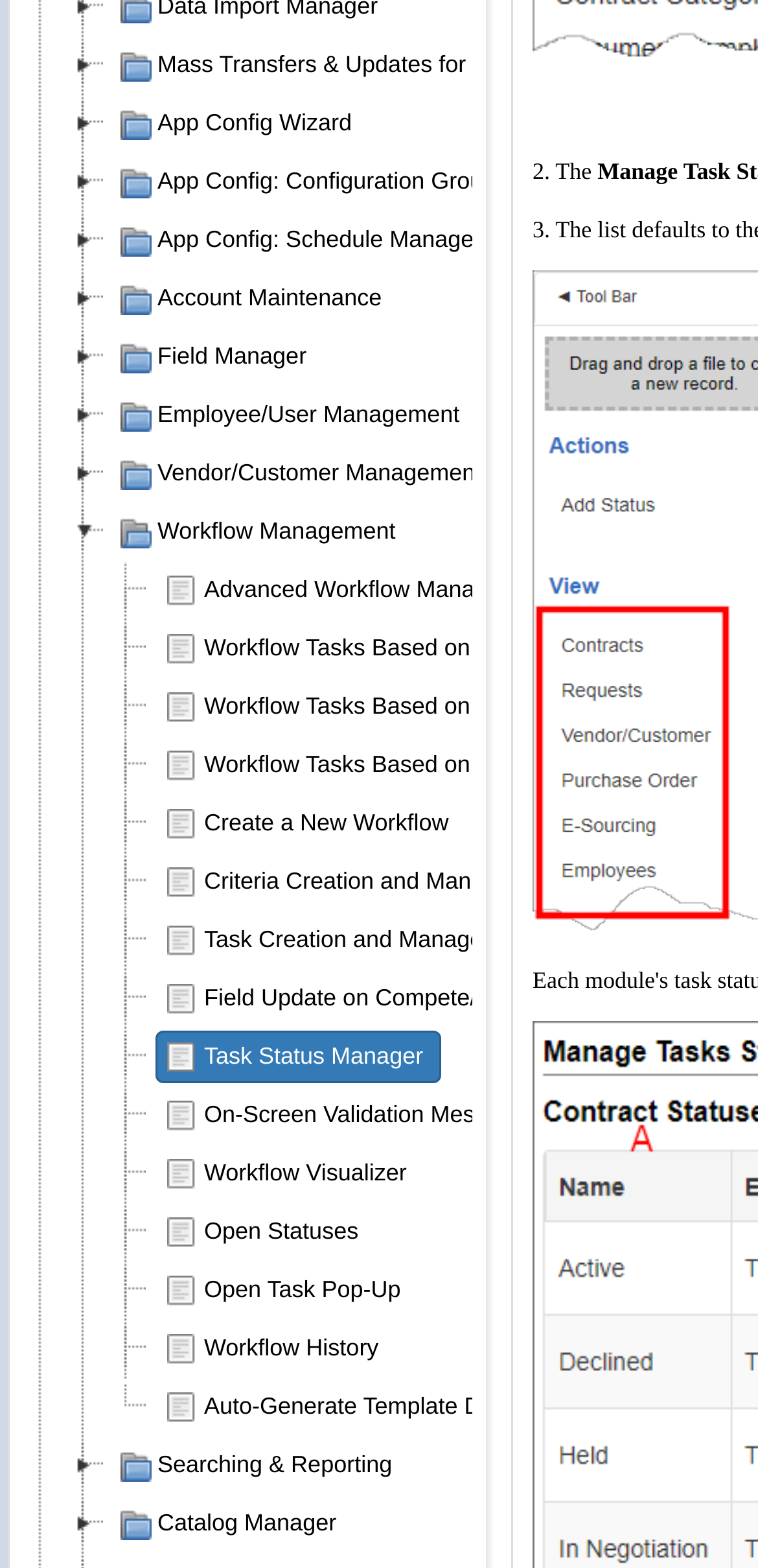Please specify the bounding box coordinates of the area that should be clicked to accomplish the following instruction: "View Searching & Reporting". The coordinates should consist of four float numbers between 0 and 1, i.e., [left, top, right, bottom].

[0.144, 0.918, 0.54, 0.952]